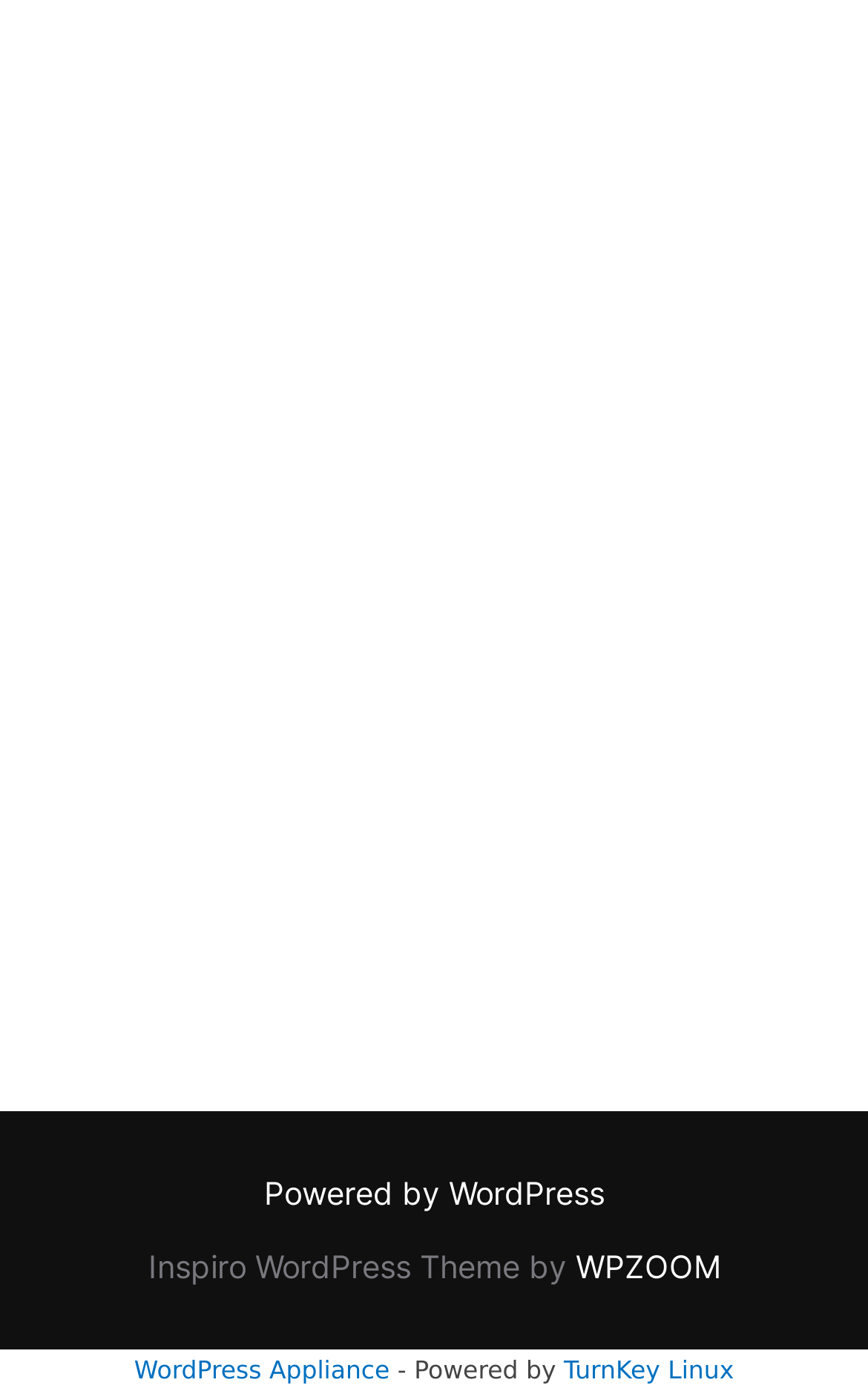Please answer the following question as detailed as possible based on the image: 
What is the theme of the WordPress website?

I found a StaticText element with the text 'Inspiro WordPress Theme by' at coordinates [0.171, 0.894, 0.663, 0.921]. This suggests that the WordPress website is using the Inspiro theme.